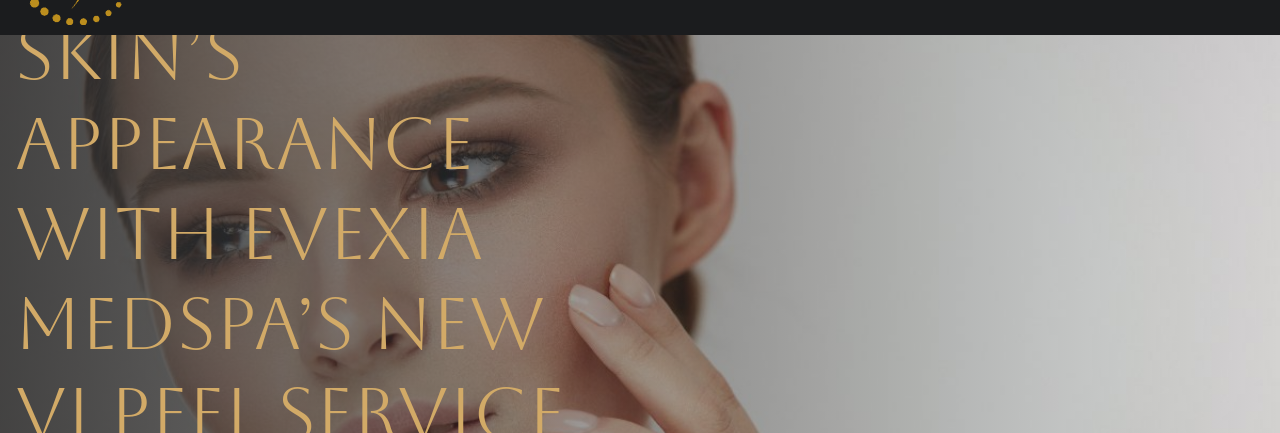What is the tone of the graphic?
Please look at the screenshot and answer using one word or phrase.

Luxurious and inviting